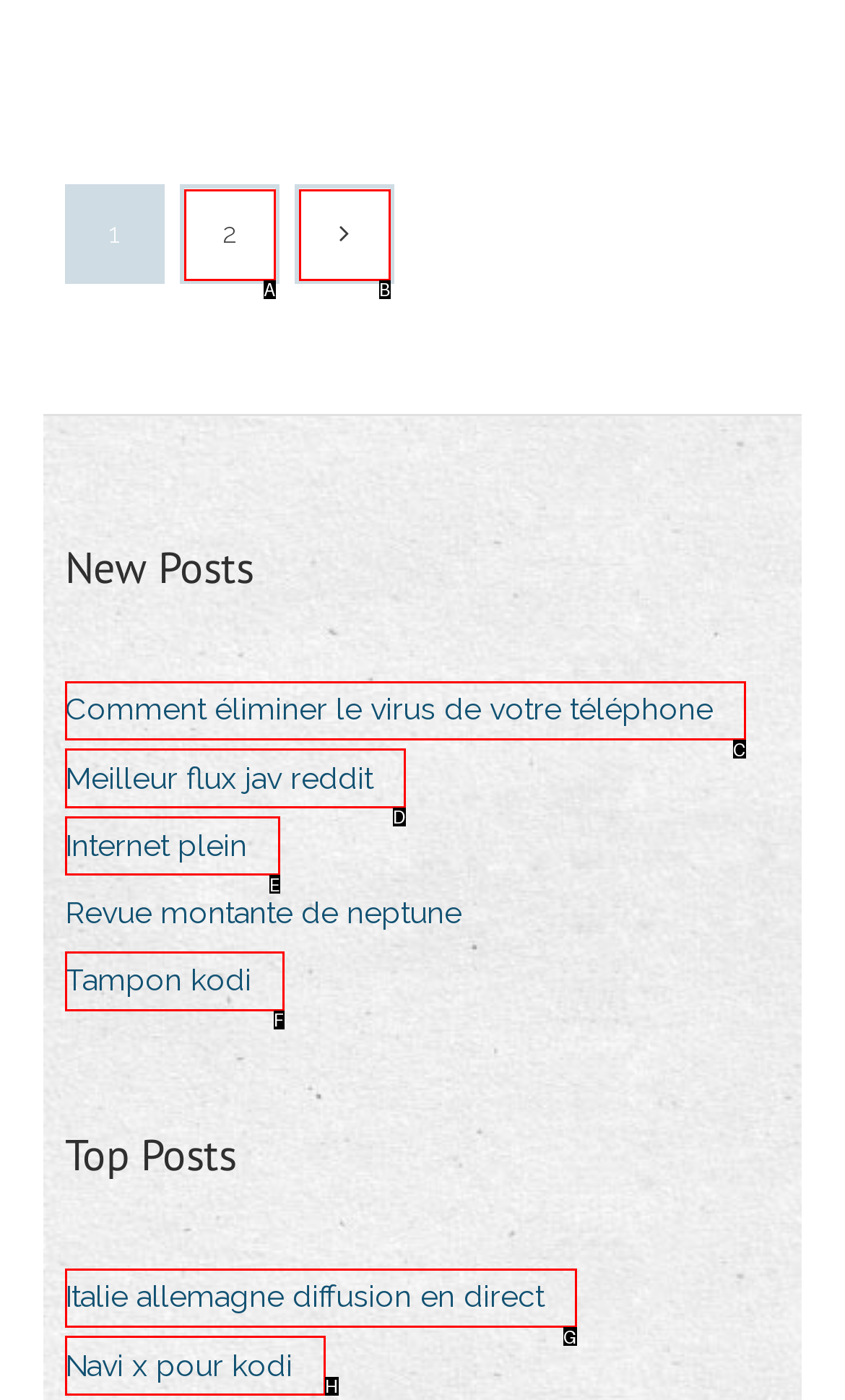Given the description: parent_node: 1 2, identify the HTML element that fits best. Respond with the letter of the correct option from the choices.

B